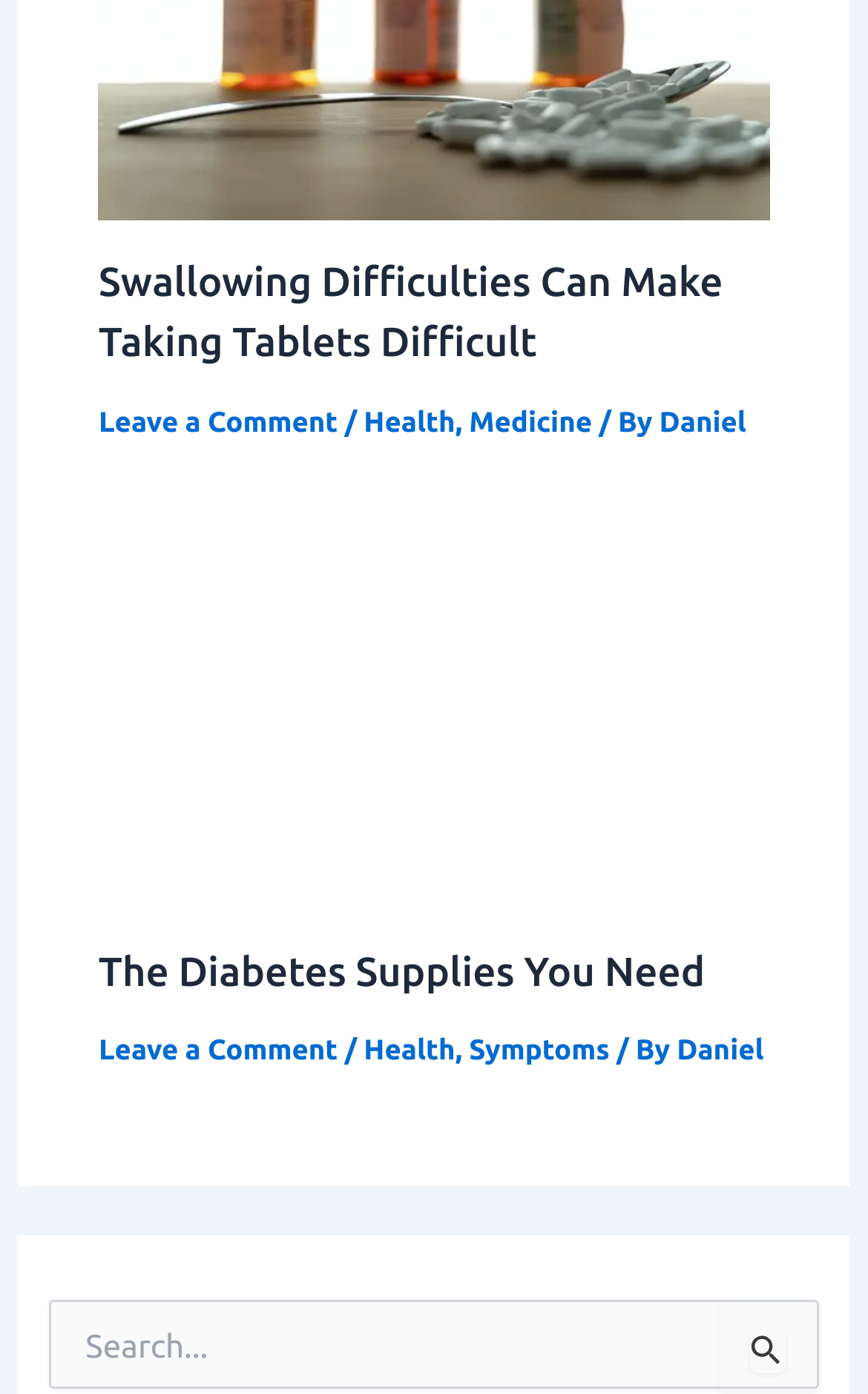How many articles are on this webpage? Based on the image, give a response in one word or a short phrase.

2